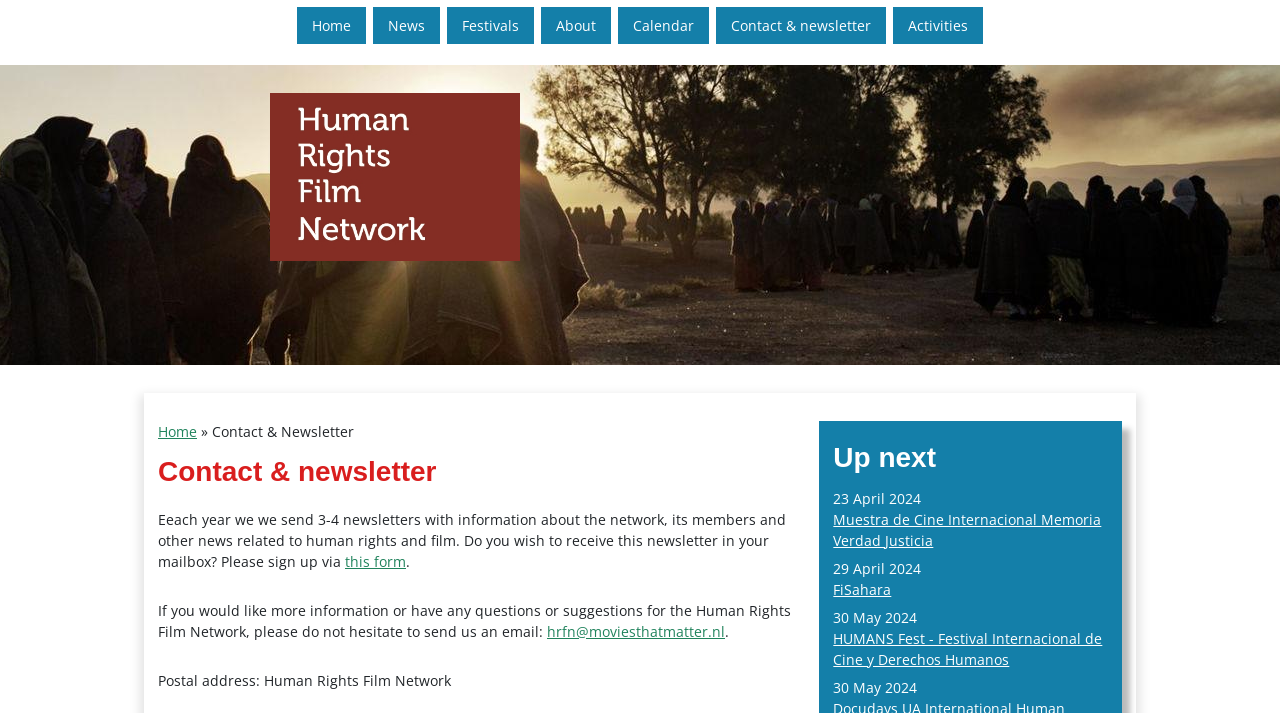Extract the top-level heading from the webpage and provide its text.

Contact & newsletter